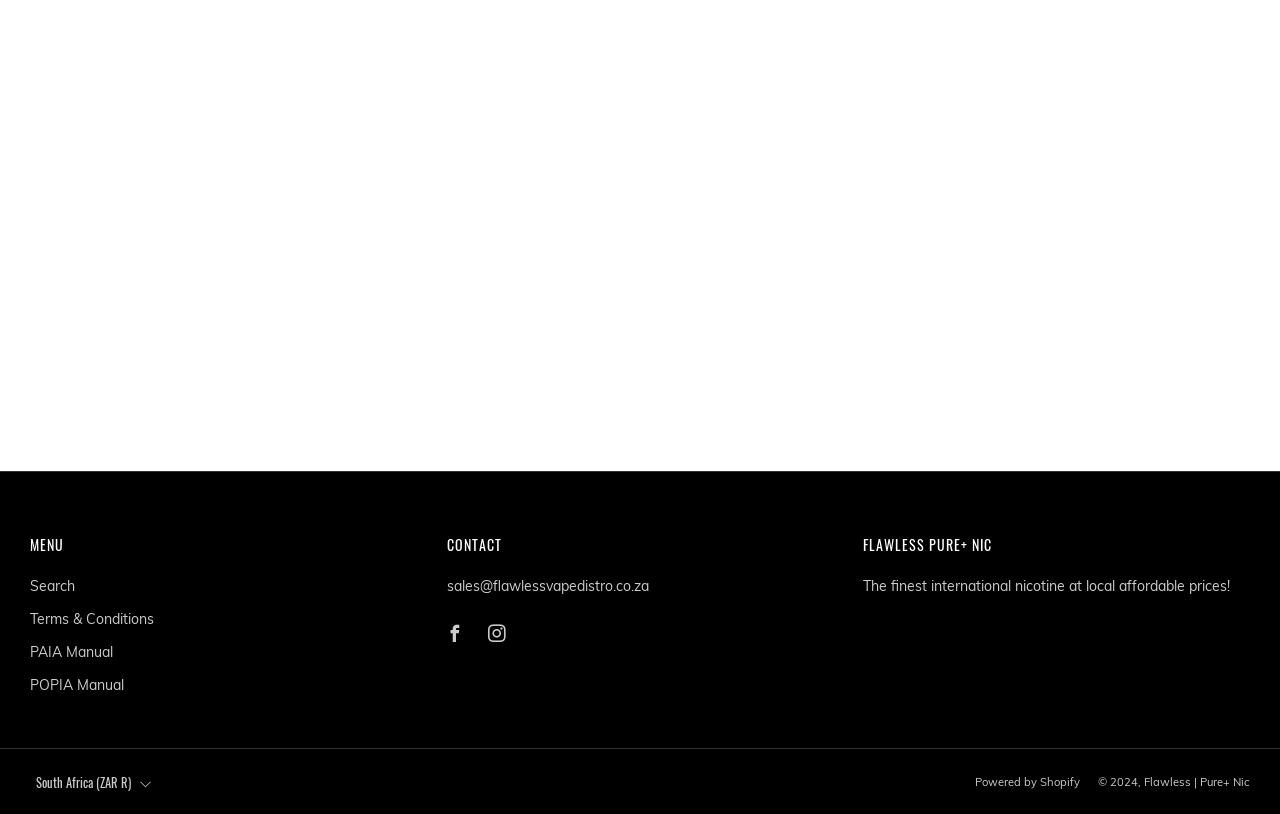Please find the bounding box coordinates of the element that needs to be clicked to perform the following instruction: "Subscribe to the newsletter". The bounding box coordinates should be four float numbers between 0 and 1, represented as [left, top, right, bottom].

[0.594, 0.424, 0.781, 0.483]